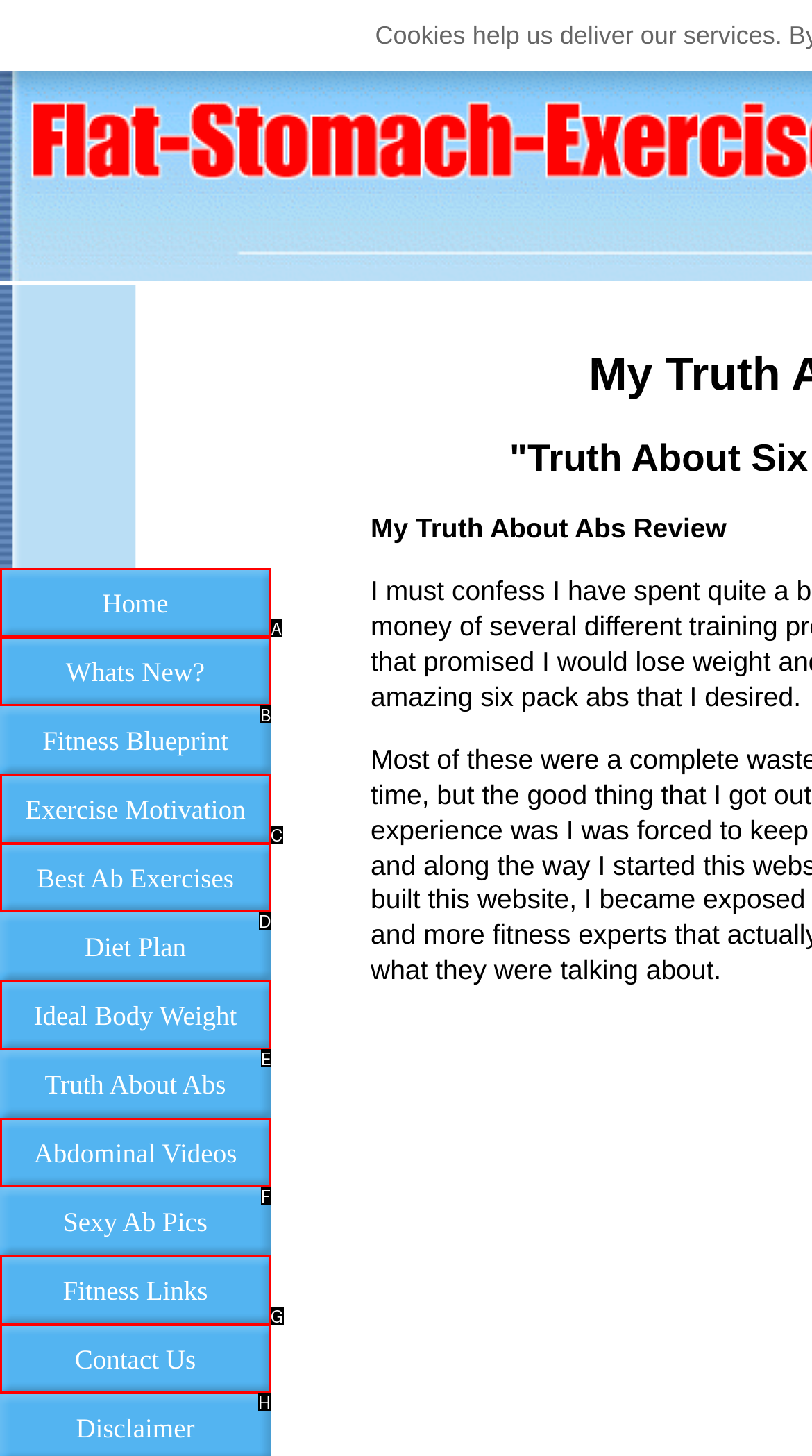Tell me which one HTML element best matches the description: Home Answer with the option's letter from the given choices directly.

A